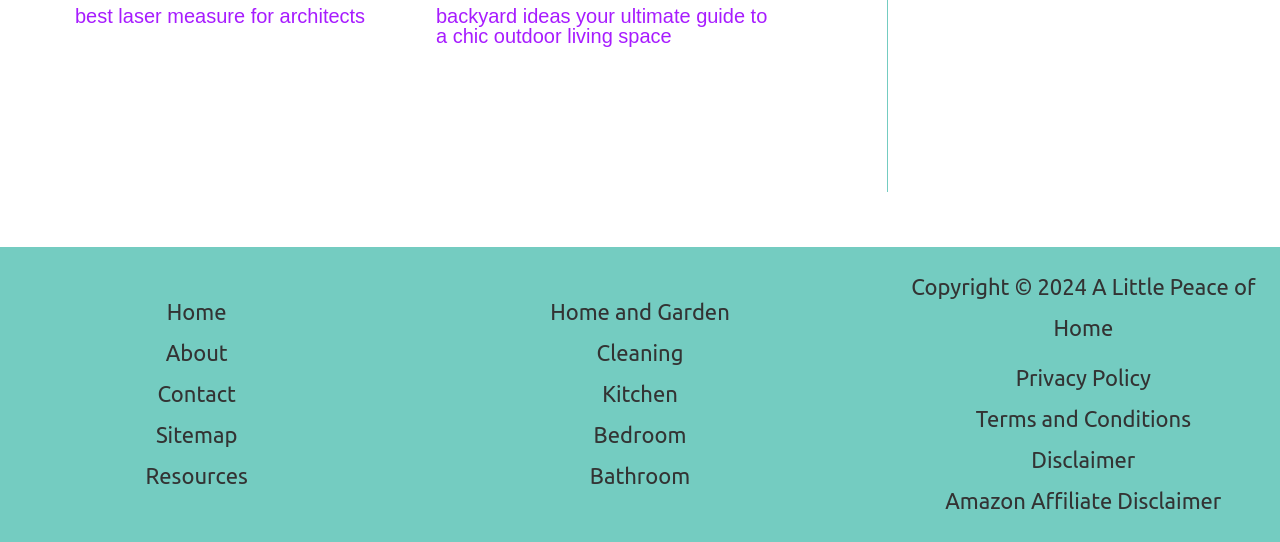How many navigation menus are in the footer?
Answer with a single word or phrase by referring to the visual content.

2